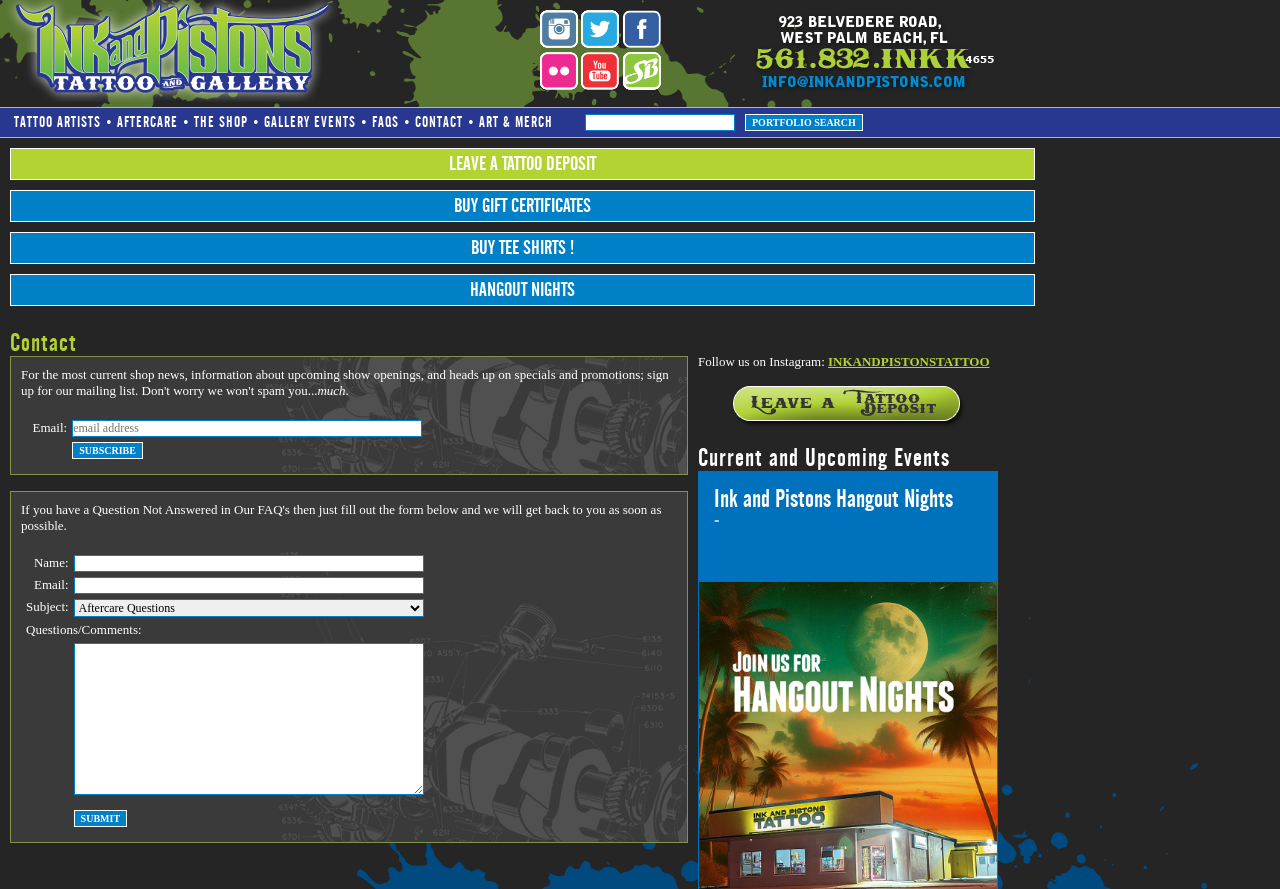Please answer the following question using a single word or phrase: How many textboxes are there in the contact form?

4